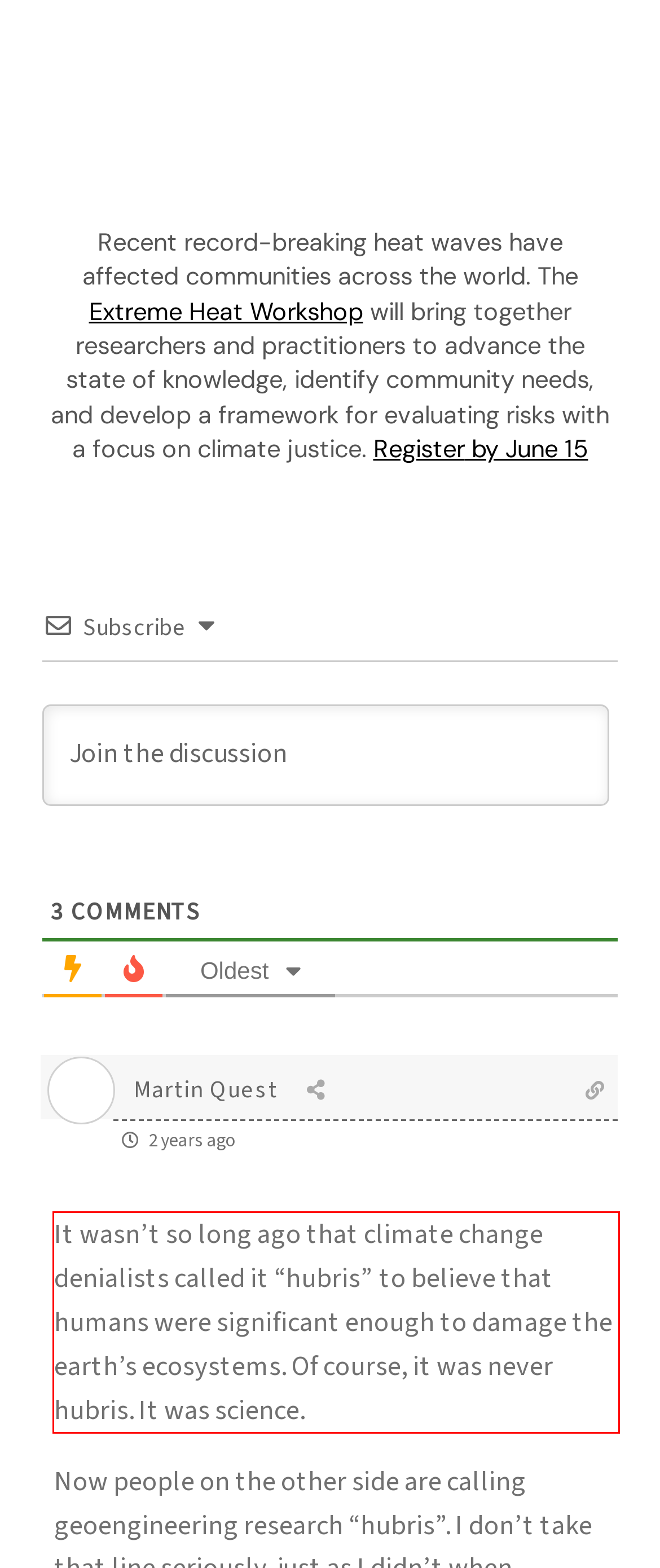Given the screenshot of a webpage, identify the red rectangle bounding box and recognize the text content inside it, generating the extracted text.

It wasn’t so long ago that climate change denialists called it “hubris” to believe that humans were significant enough to damage the earth’s ecosystems. Of course, it was never hubris. It was science.